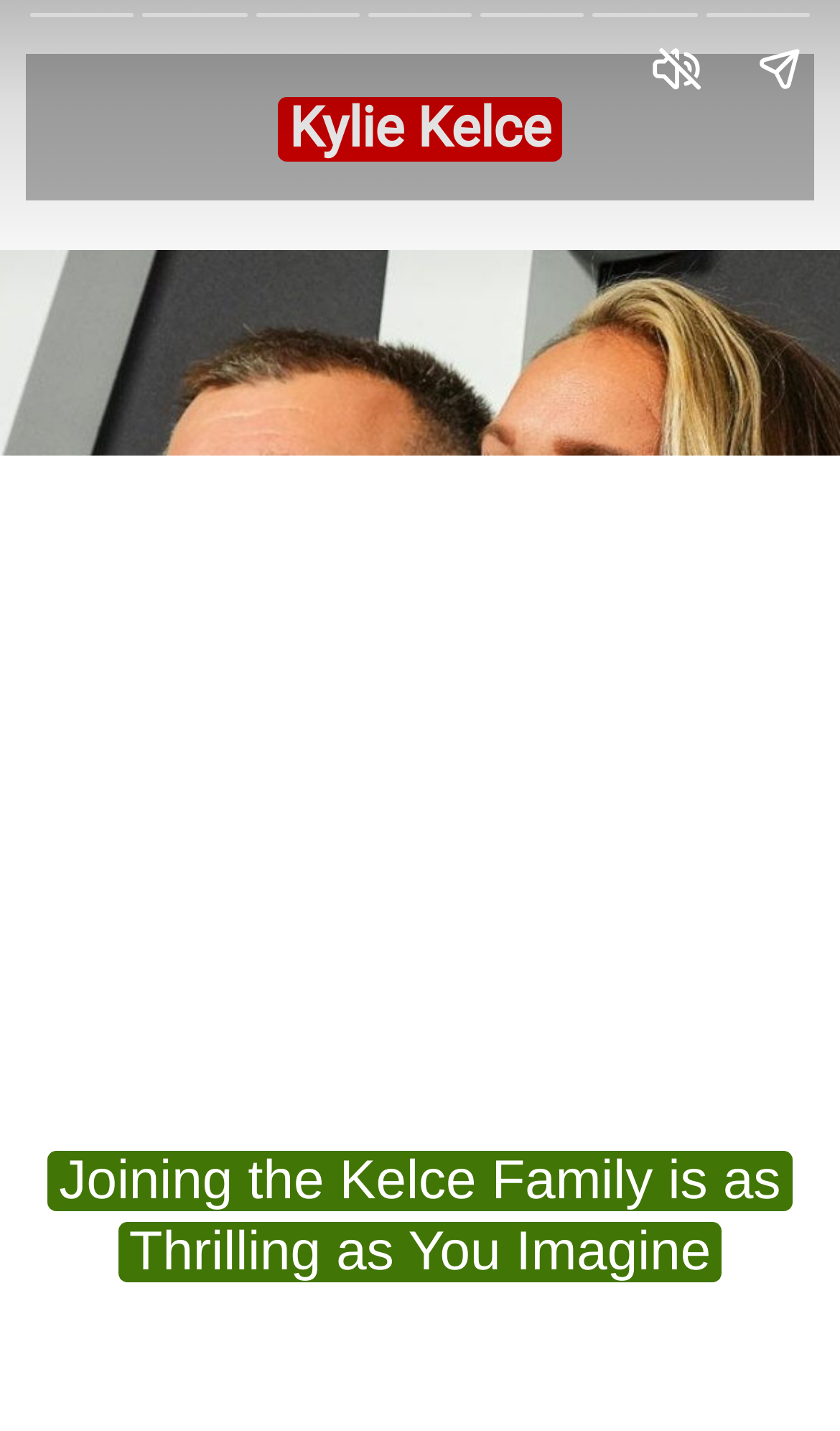How many GIF images are present on the webpage?
Please give a detailed answer to the question using the information shown in the image.

I found the answer by looking at the image elements with the text 'Giphy GIF' at coordinates [0.799, 0.032, 0.947, 0.12] and [0.799, 0.032, 0.947, 0.12]. There are two such elements, which suggests that there are two GIF images present on the webpage.